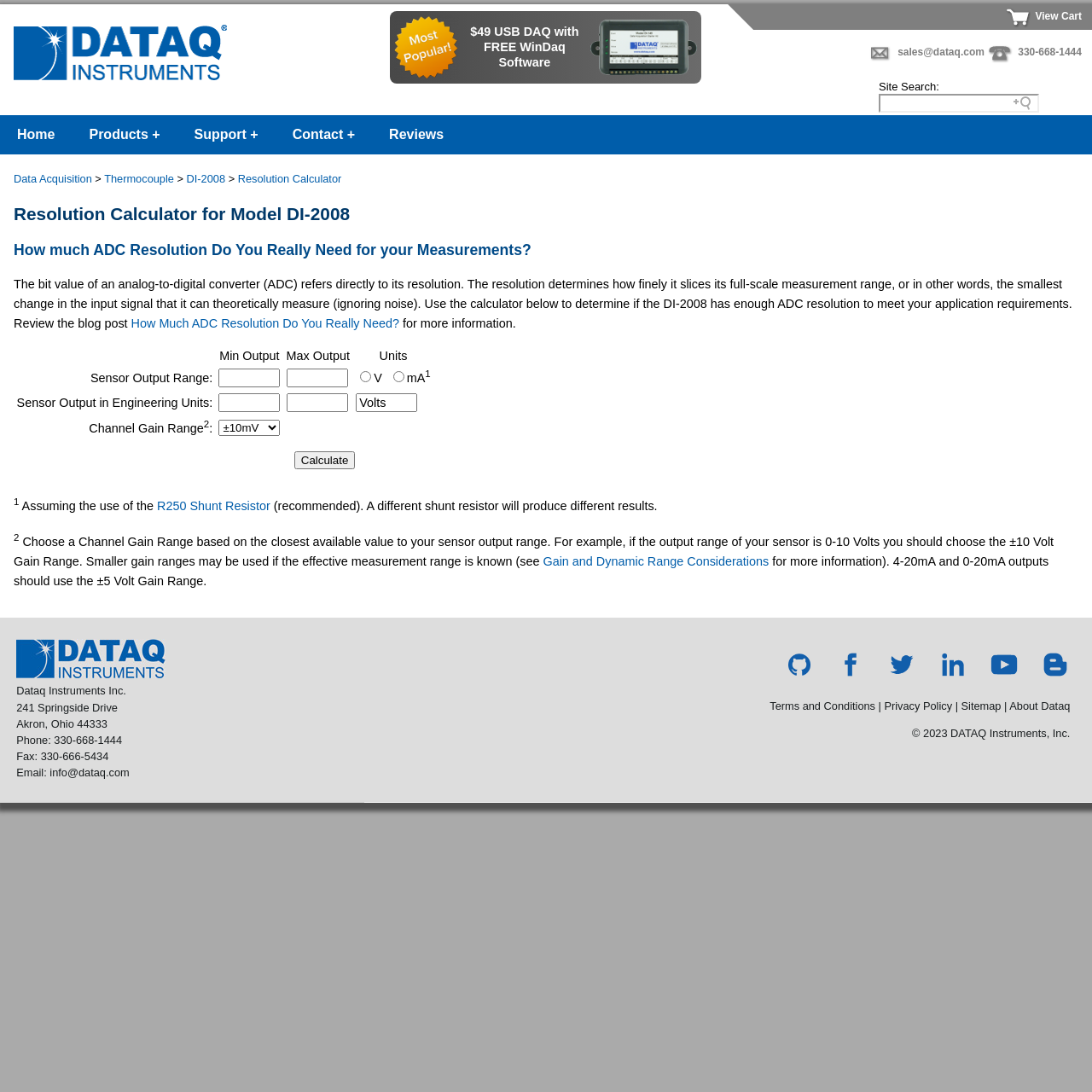Offer a meticulous description of the webpage's structure and content.

This webpage is about the DI-2008 Voltage and Thermocouple USB Data Acquisition Resolution Calculator. At the top, there is a logo of DATAQ Instruments, along with a link to the company's website and a search bar. Below that, there are several links to different sections of the website, including Home, Products, Support, Contact, and Reviews.

The main content of the page is a resolution calculator for the DI-2008 model. It starts with a heading that explains the purpose of the calculator, followed by a brief description of how the resolution of an analog-to-digital converter (ADC) affects its measurement range. There is also a link to a blog post that provides more information on the topic.

The calculator itself is presented in a table format, with several rows and columns. The user can input values for the sensor output range, channel gain range, and other parameters, and the calculator will determine if the DI-2008 has enough ADC resolution to meet the application requirements. There are also several spin buttons, radio buttons, and a combo box that allow the user to select different options and units.

At the bottom of the page, there is a section with additional information and notes about the calculator, including assumptions about the use of a specific shunt resistor and recommendations for choosing a channel gain range. There are also several links to other resources, including a page on gain and dynamic range considerations.

Finally, the page ends with a footer section that includes the company's logo, address, and phone number.